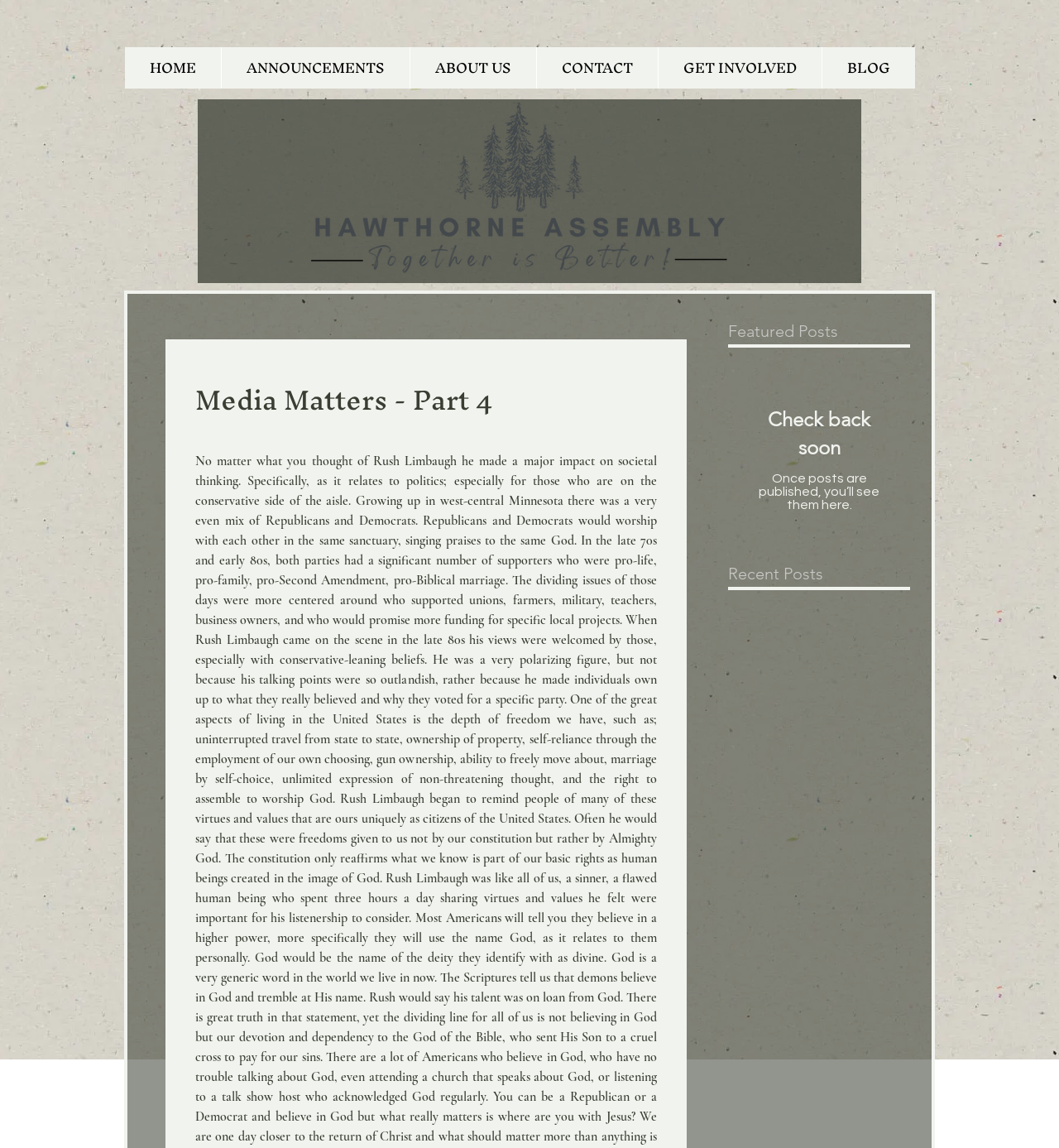Provide a brief response to the question using a single word or phrase: 
What is the purpose of the 'GET INVOLVED' link?

To get involved